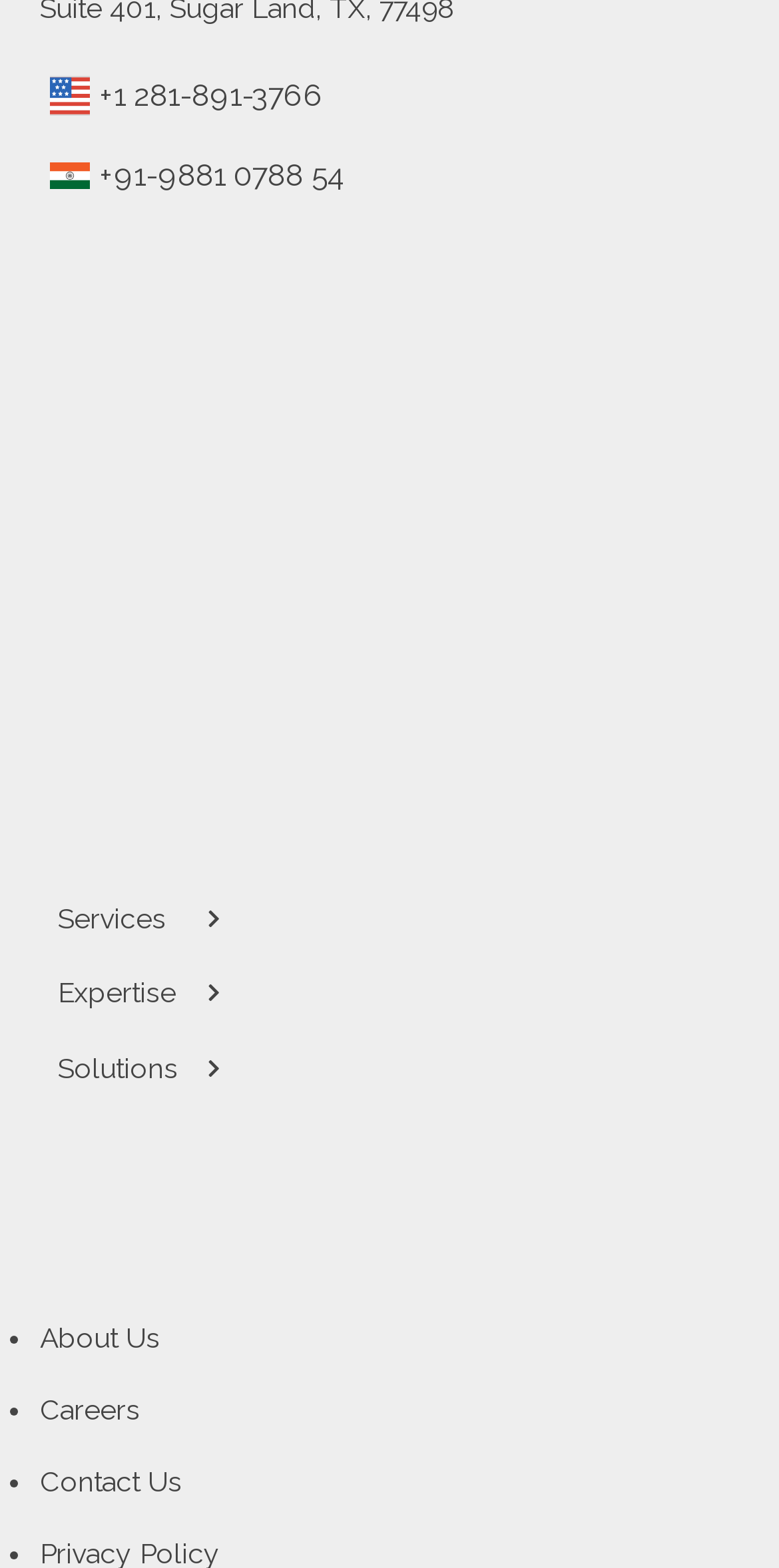Using the image as a reference, answer the following question in as much detail as possible:
How many phone numbers are listed?

I counted the number of links that contain phone numbers, which are '+1 281-891-3766' and '+91-9881 0788 54'. There are two phone numbers listed.